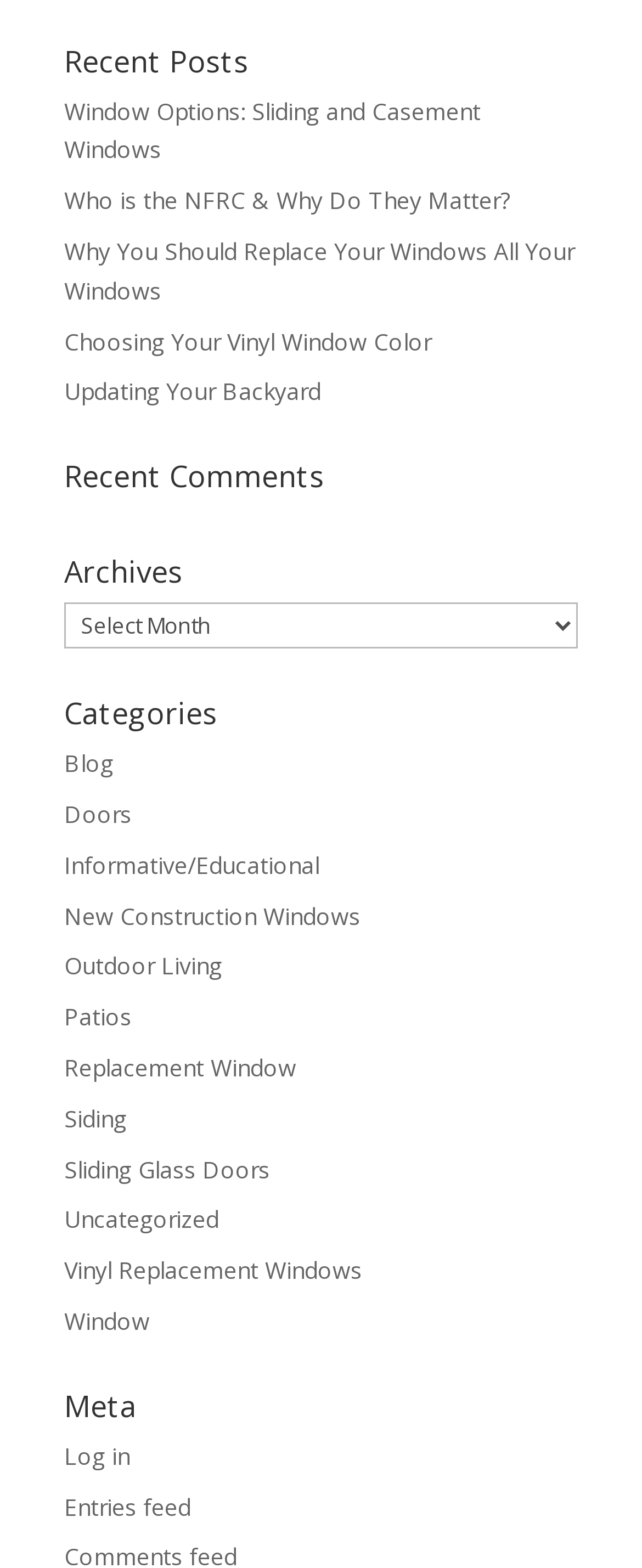Please identify the bounding box coordinates of the clickable area that will allow you to execute the instruction: "View recent posts".

[0.1, 0.029, 0.9, 0.058]